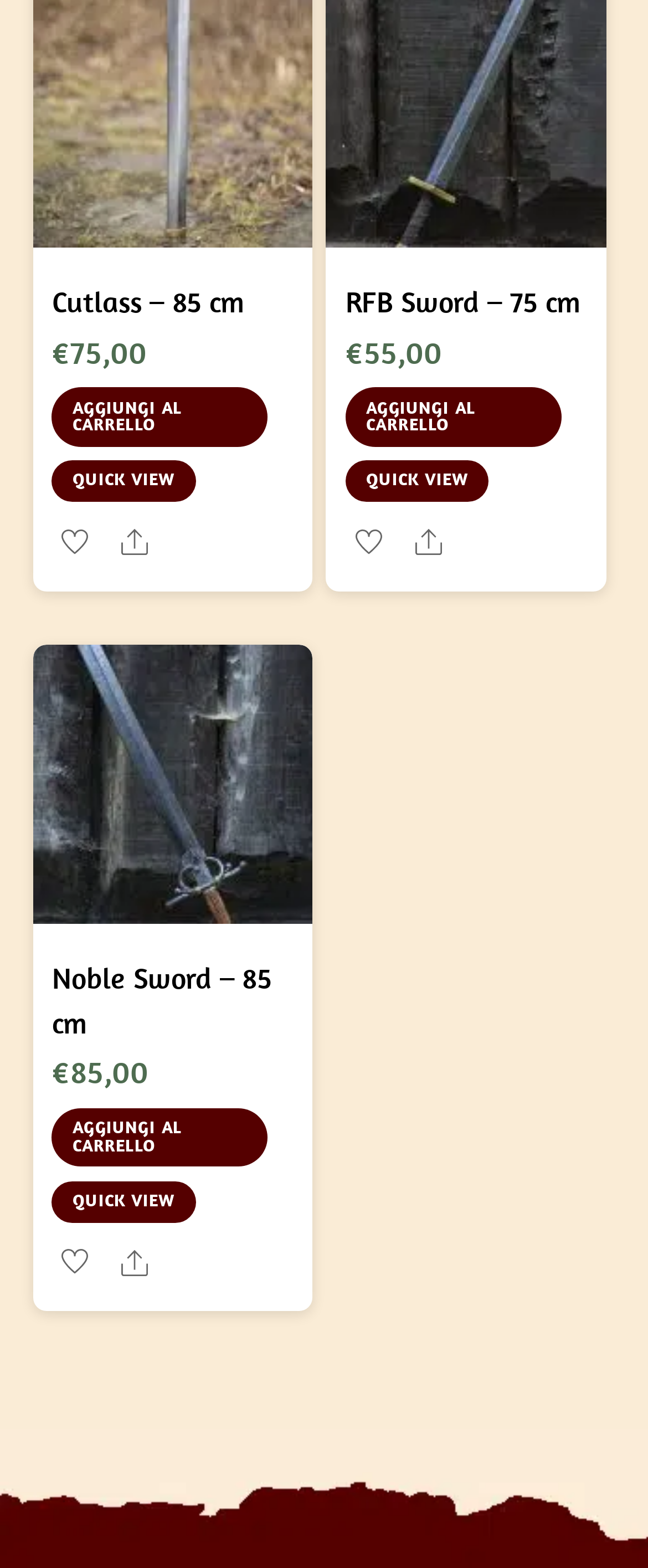Please identify the bounding box coordinates of the element's region that should be clicked to execute the following instruction: "Share RFB Sword – 75 cm". The bounding box coordinates must be four float numbers between 0 and 1, i.e., [left, top, right, bottom].

[0.626, 0.33, 0.697, 0.36]